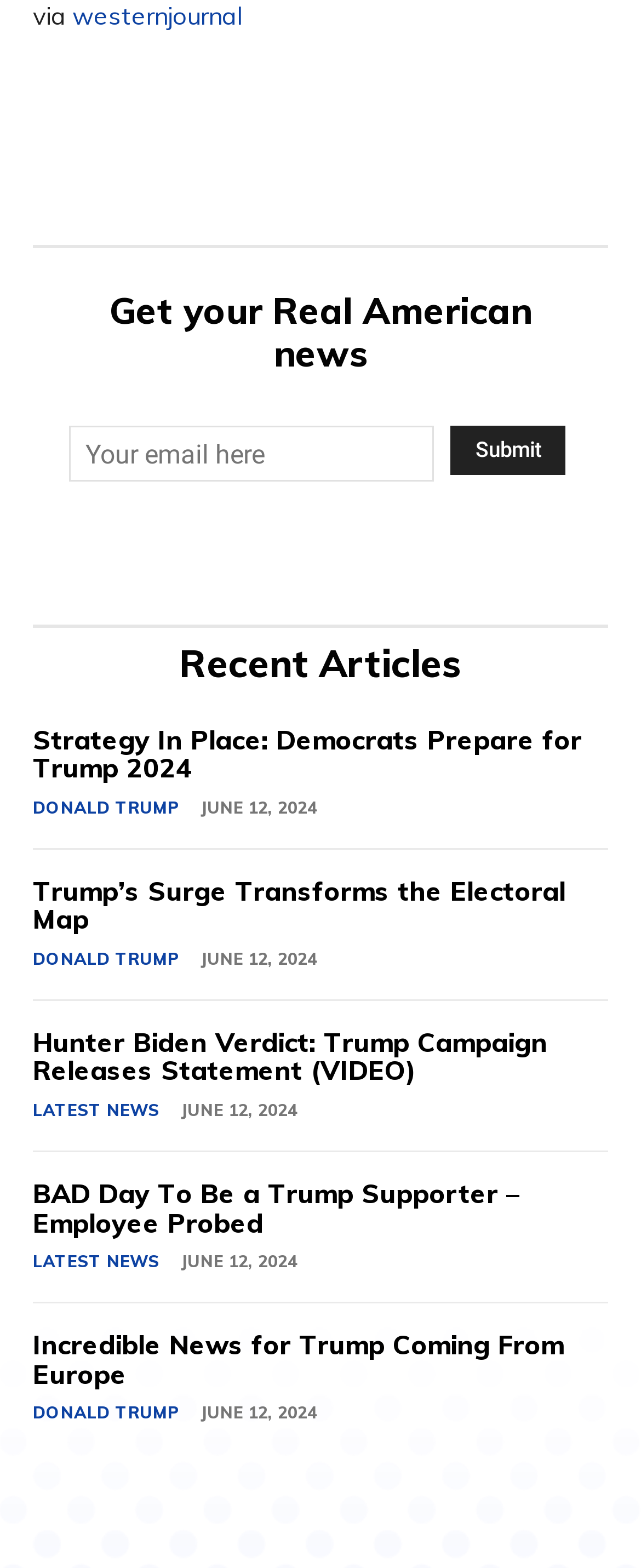Please indicate the bounding box coordinates for the clickable area to complete the following task: "Check the latest news". The coordinates should be specified as four float numbers between 0 and 1, i.e., [left, top, right, bottom].

[0.051, 0.7, 0.249, 0.718]